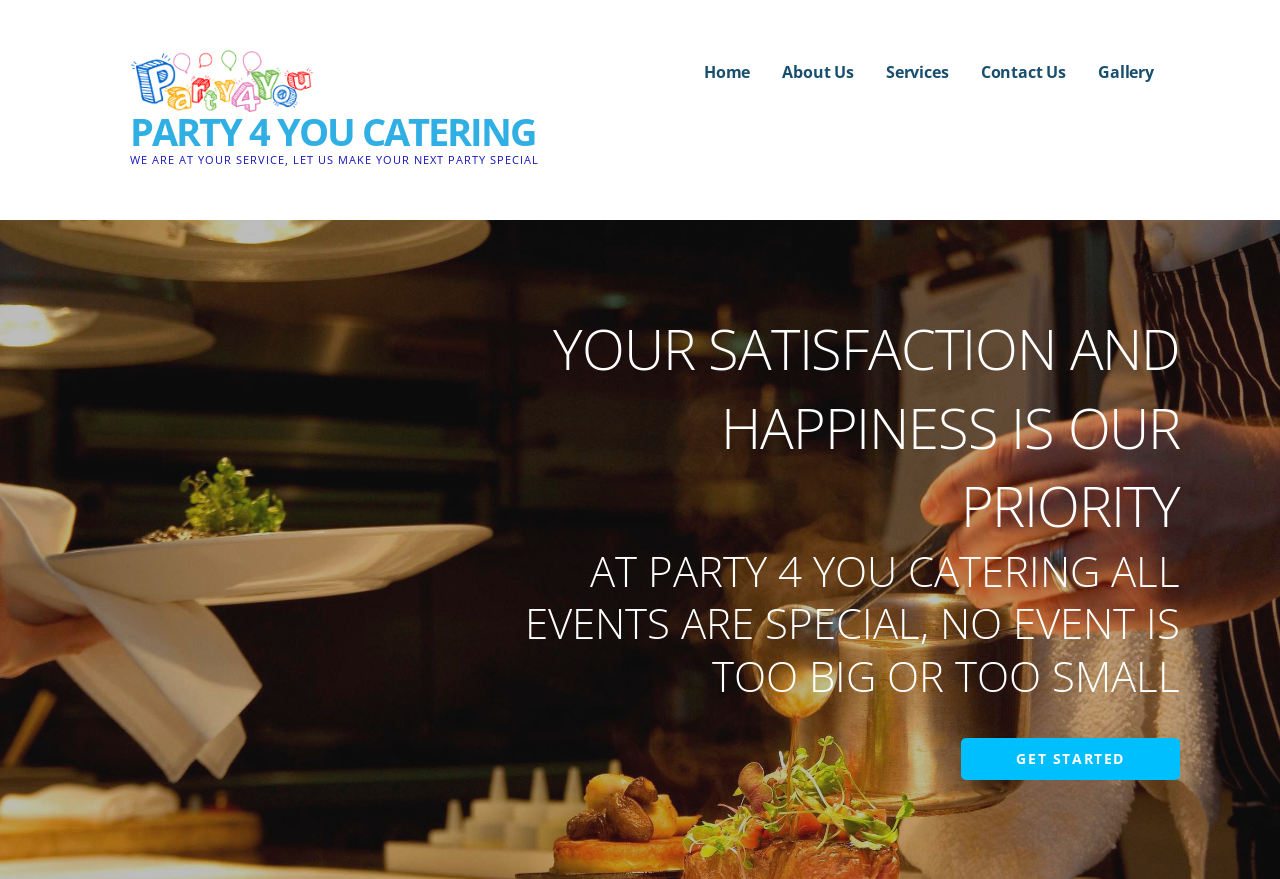Articulate a detailed summary of the webpage's content and design.

The webpage is about PARTY 4 YOU CATERING, a catering service that aims to make parties special. At the top left, there is a logo of PARTY 4 YOU CATERING, which is an image with a link to the website's homepage. Next to the logo, there is a heading with the same text, "PARTY 4 YOU CATERING". Below the logo and heading, there is a tagline that reads, "WE ARE AT YOUR SERVICE, LET US MAKE YOUR NEXT PARTY SPECIAL".

On the top right, there is a navigation menu with five links: "Home", "About Us", "Services", "Contact Us", and "Gallery". These links are evenly spaced and aligned horizontally.

In the main content area, there is a section that highlights the catering service's priority, which is the customer's satisfaction and happiness. This section has a heading that reads, "YOUR SATISFACTION AND HAPPINESS IS OUR PRIORITY". Below the heading, there is a paragraph of text that explains that all events are special and that no event is too big or too small. At the bottom right of this section, there is a call-to-action link that says "GET STARTED".